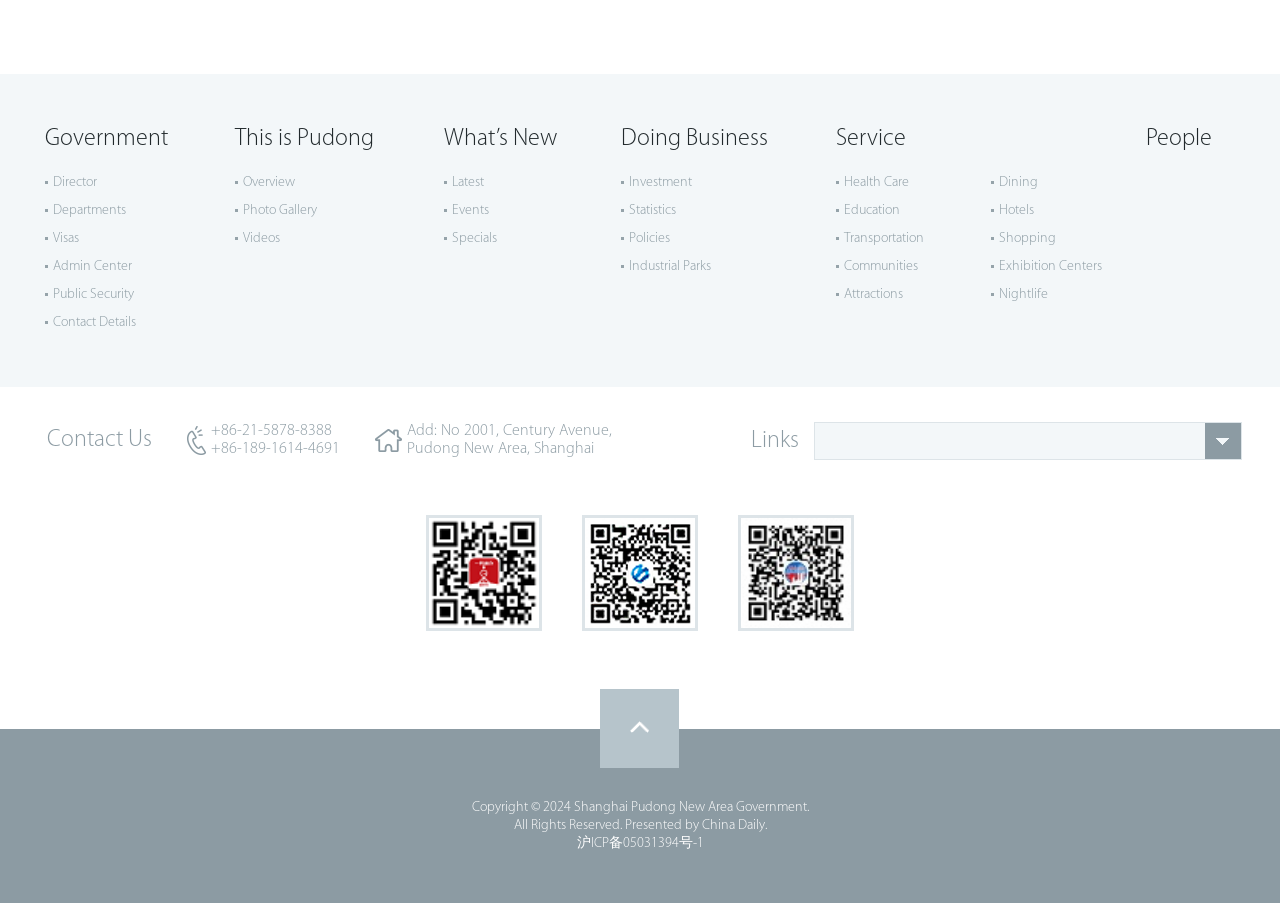Bounding box coordinates should be provided in the format (top-left x, top-left y, bottom-right x, bottom-right y) with all values between 0 and 1. Identify the bounding box for this UI element: This is Pudong

[0.184, 0.141, 0.292, 0.167]